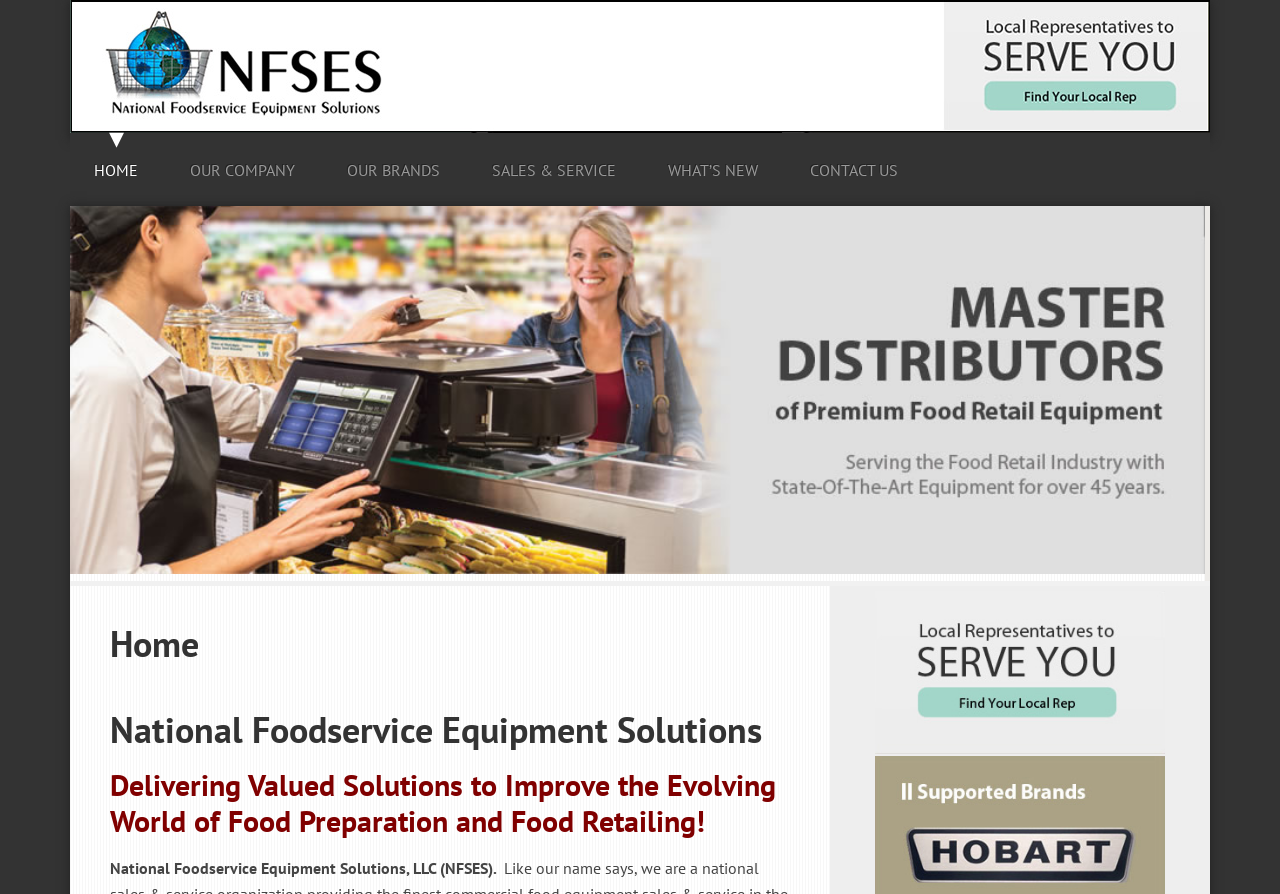Please locate and generate the primary heading on this webpage.

National Foodservice Equipment Solutions